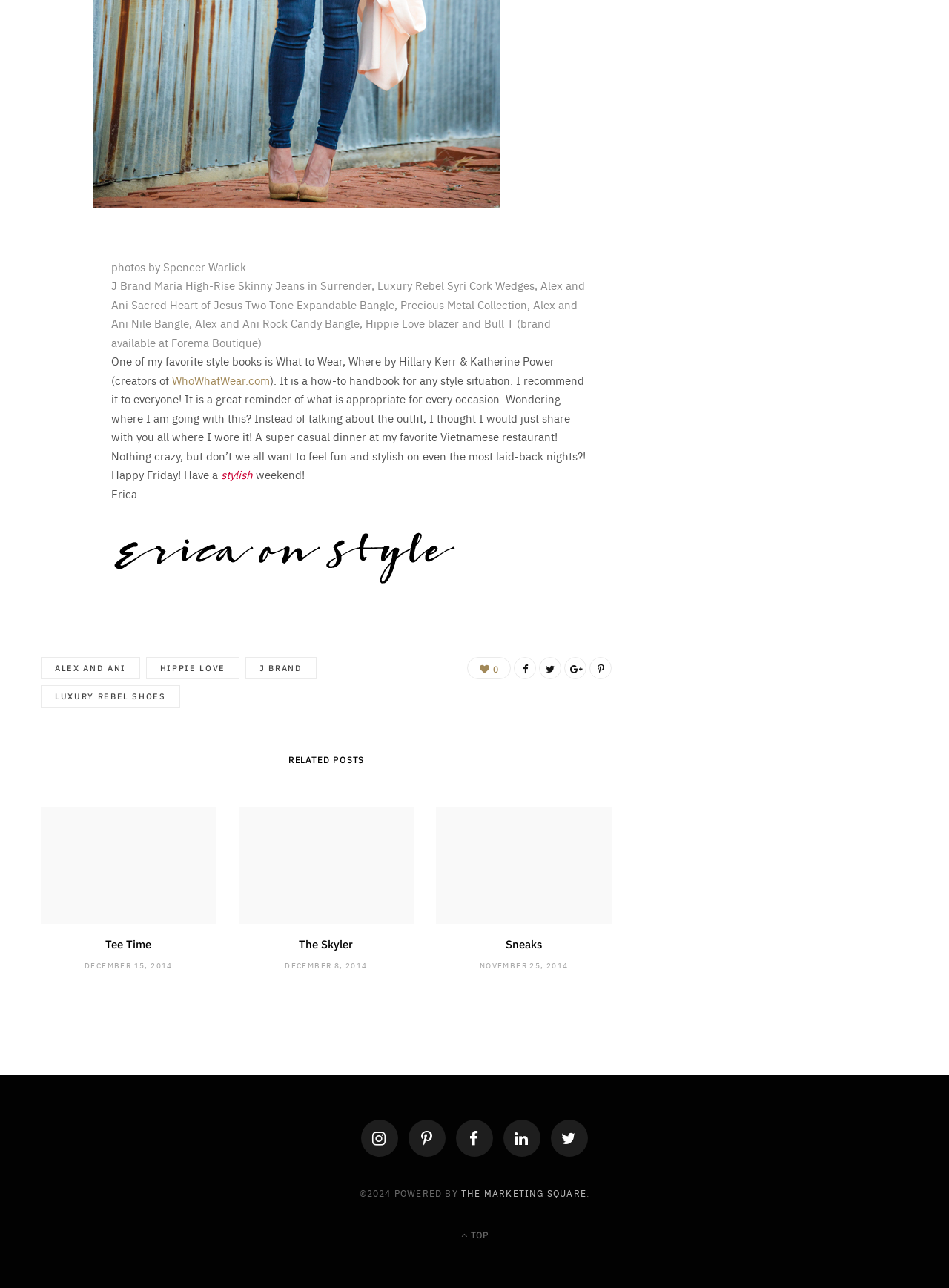What is the author's name?
Based on the visual details in the image, please answer the question thoroughly.

The author's name is mentioned at the end of the article, where it says 'Happy Friday! Have a weekend! Erica'.